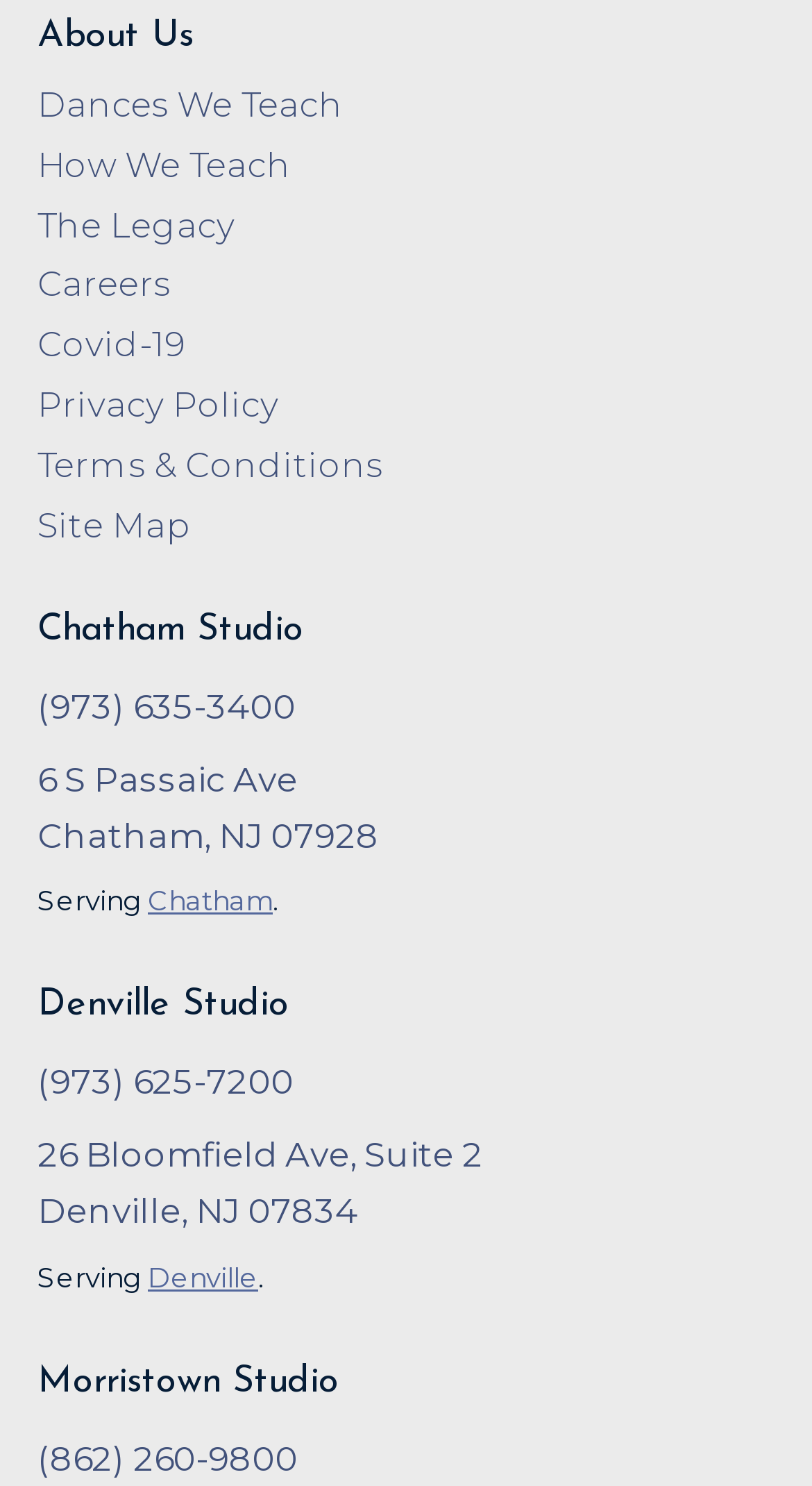Please reply to the following question with a single word or a short phrase:
What is the name of the first dance studio?

Chatham Studio